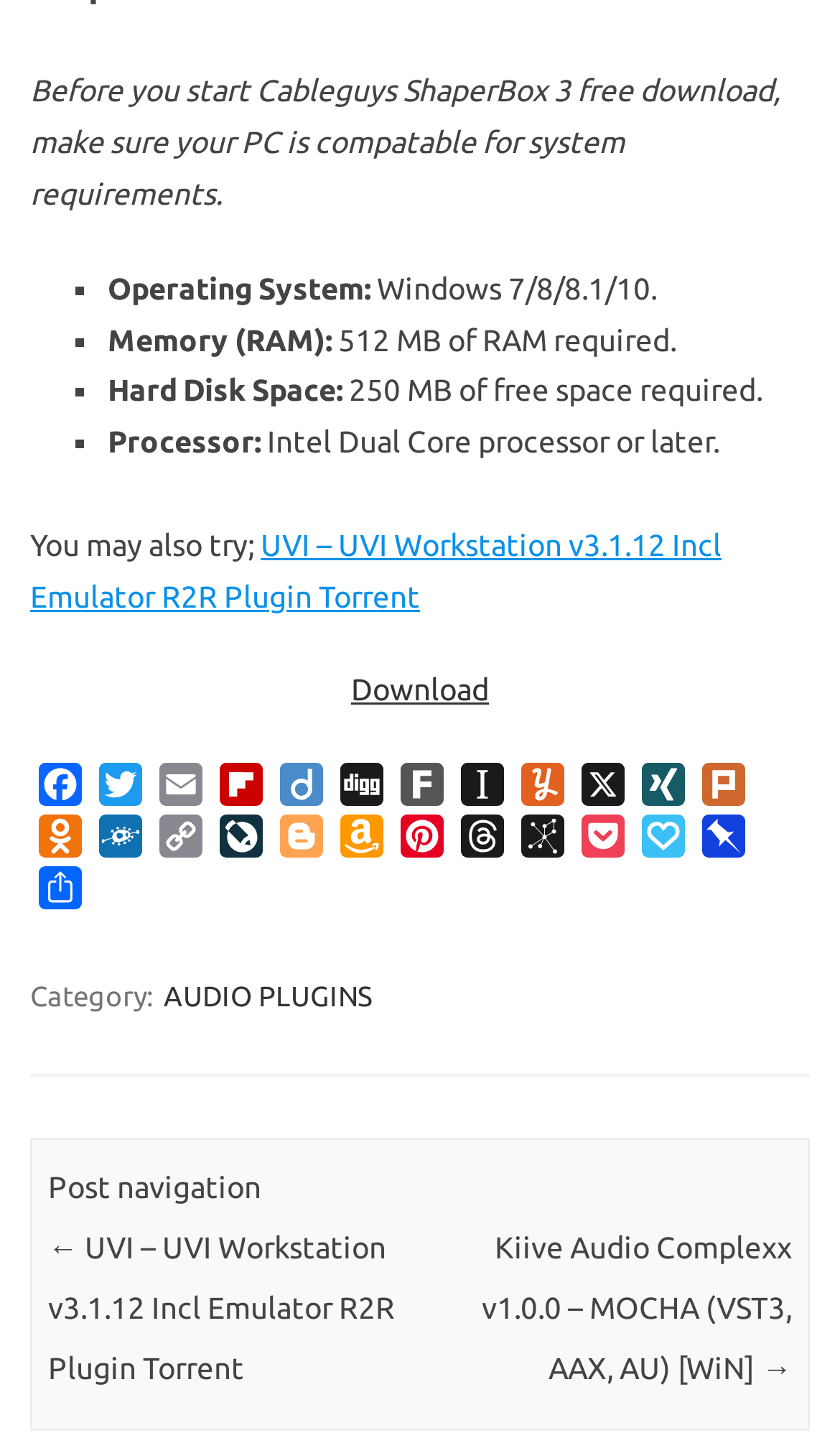Determine the bounding box coordinates of the element's region needed to click to follow the instruction: "View AUDIO PLUGINS category". Provide these coordinates as four float numbers between 0 and 1, formatted as [left, top, right, bottom].

[0.19, 0.677, 0.449, 0.704]